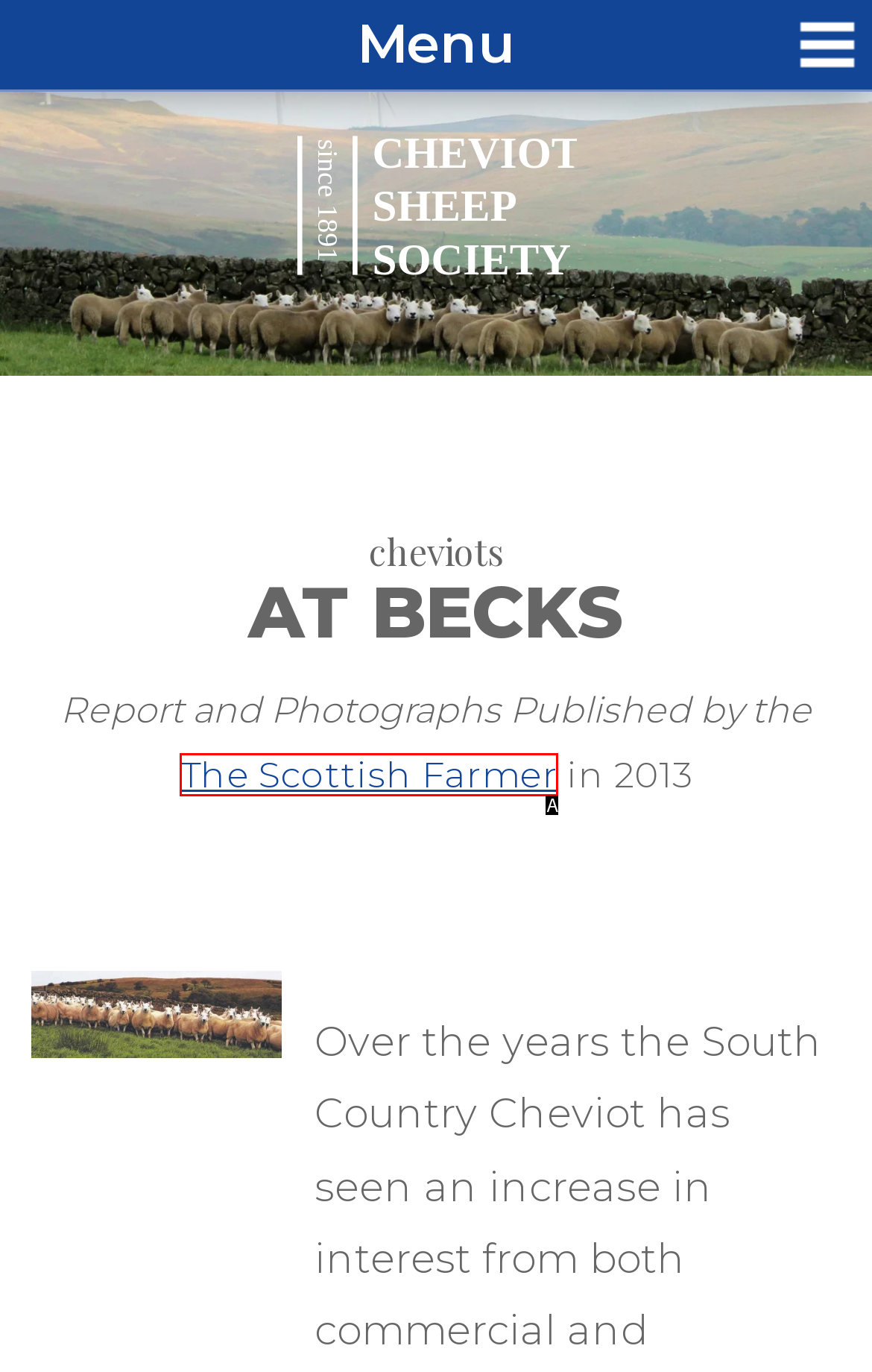Based on the description: The Scottish Farmer, identify the matching HTML element. Reply with the letter of the correct option directly.

A